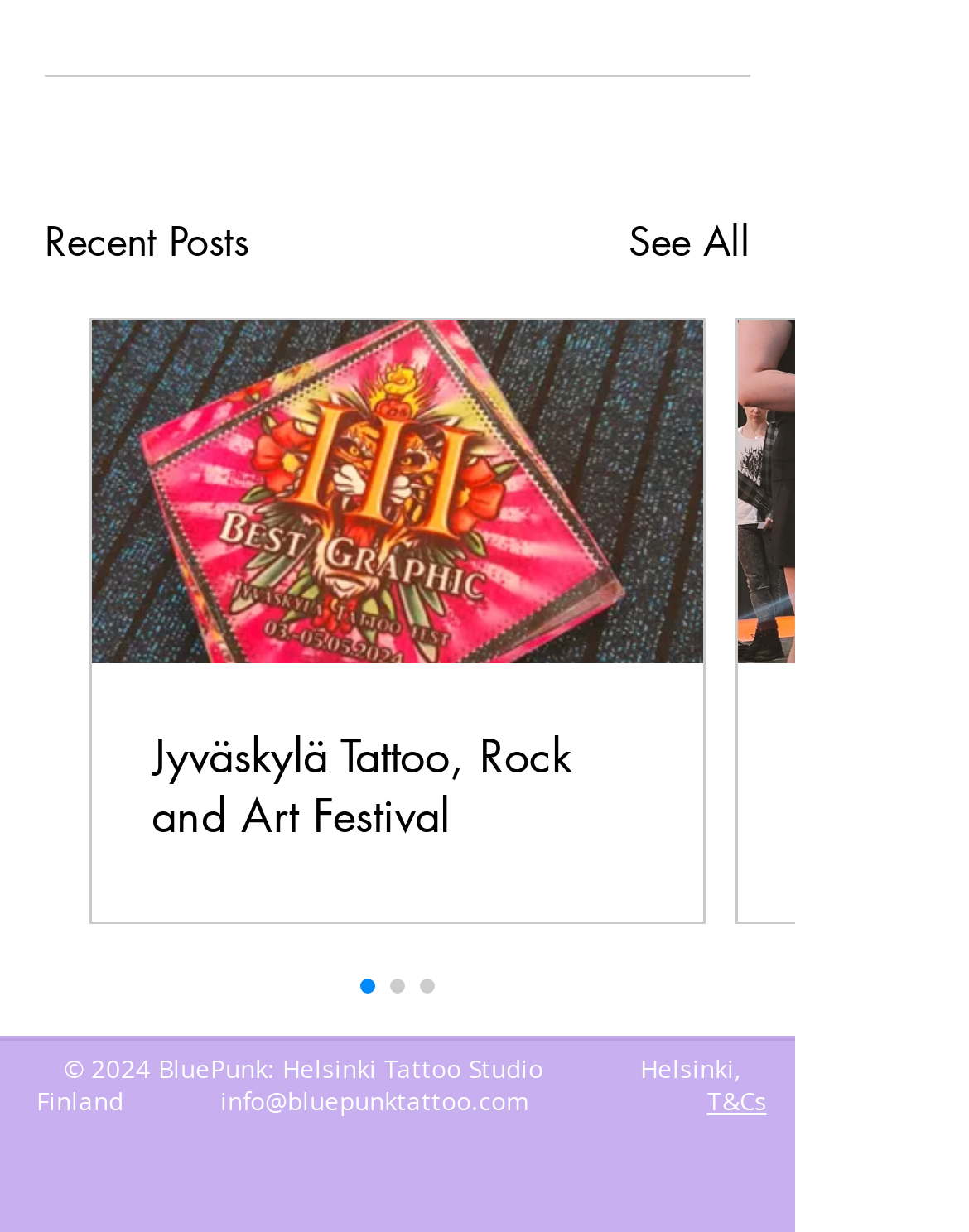Determine the bounding box coordinates of the clickable region to follow the instruction: "See all recent posts".

[0.649, 0.174, 0.774, 0.223]